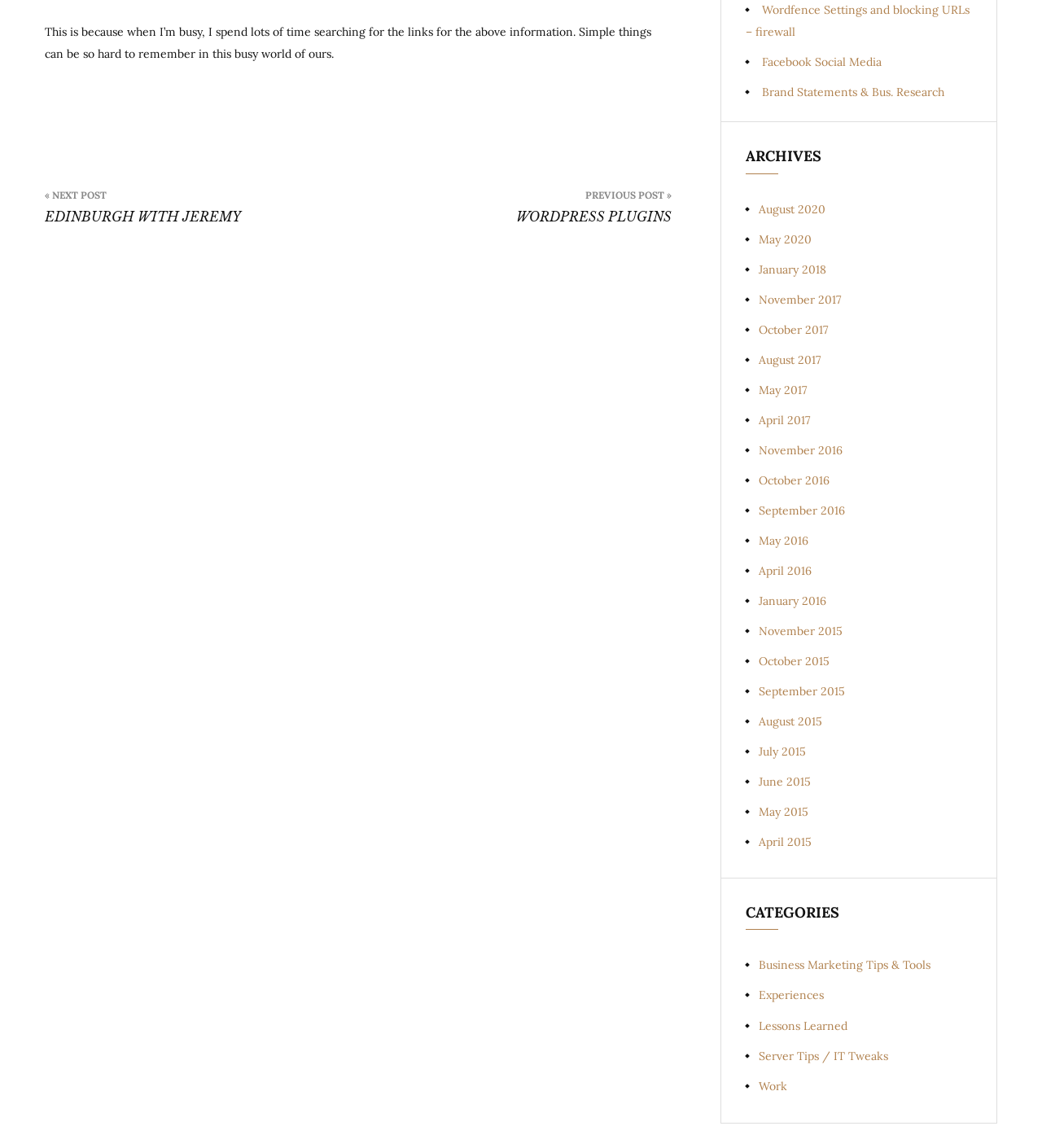Identify the bounding box for the described UI element. Provide the coordinates in (top-left x, top-left y, bottom-right x, bottom-right y) format with values ranging from 0 to 1: Nathan Olin

None